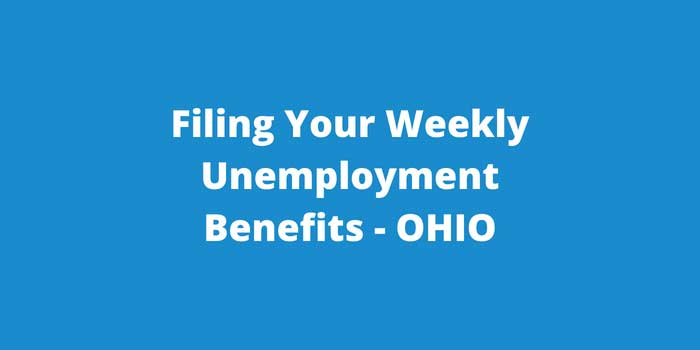What is the purpose of the image?
Please answer the question as detailed as possible.

The image serves as an introductory guide for users navigating the process of filing weekly claims, encouraging them to explore further details provided on the website, which implies that the purpose of the image is to provide an introductory guide.